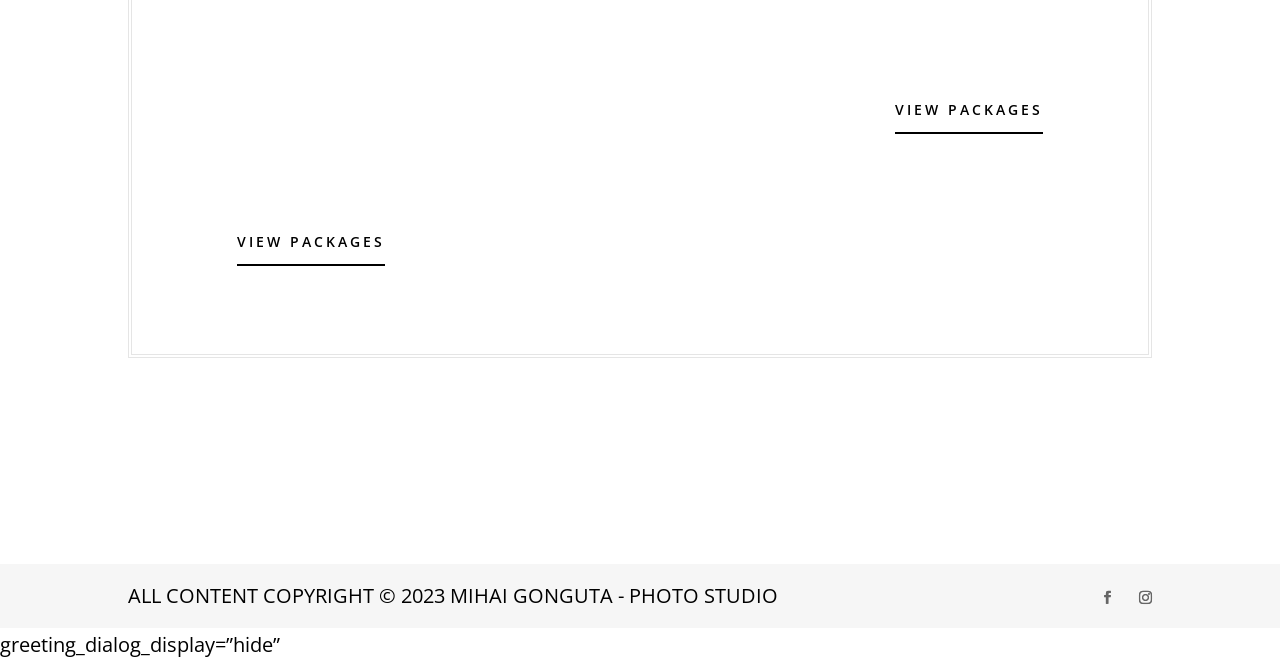Extract the bounding box coordinates of the UI element described: "Check back soon". Provide the coordinates in the format [left, top, right, bottom] with values ranging from 0 to 1.

None